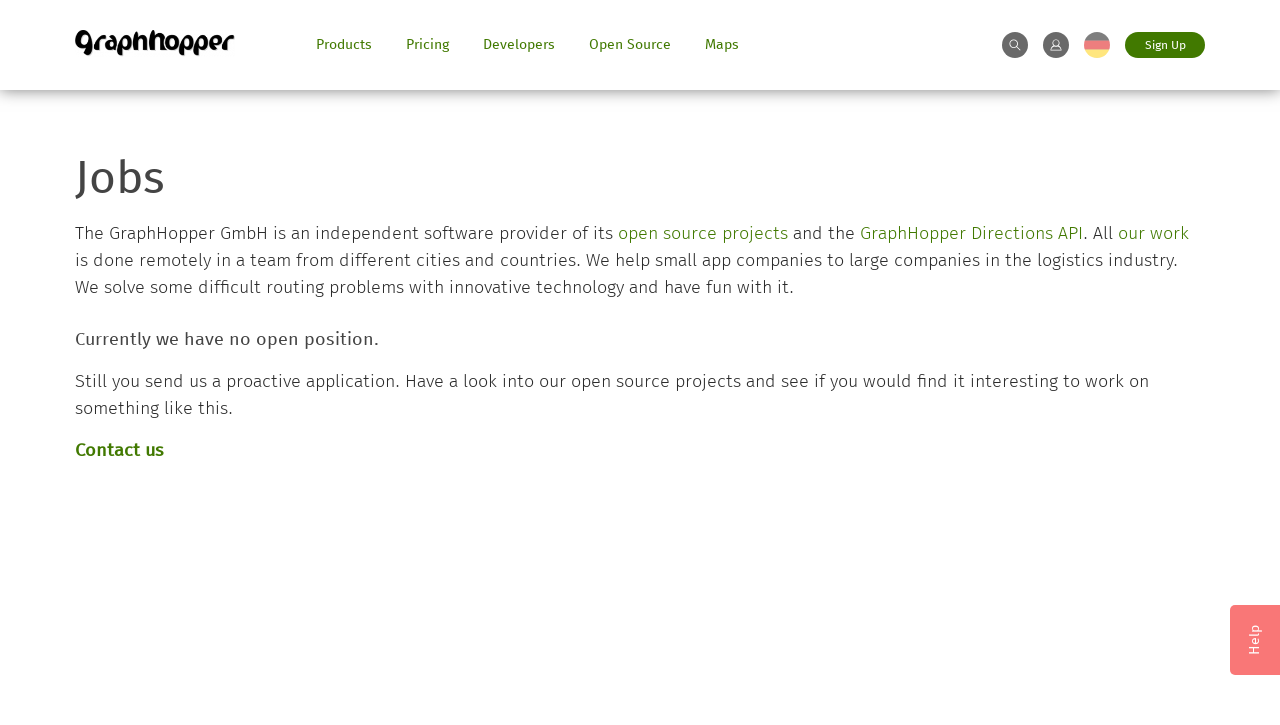What type of companies does GraphHopper help?
Answer the question based on the image using a single word or a brief phrase.

Small app companies to large logistics companies